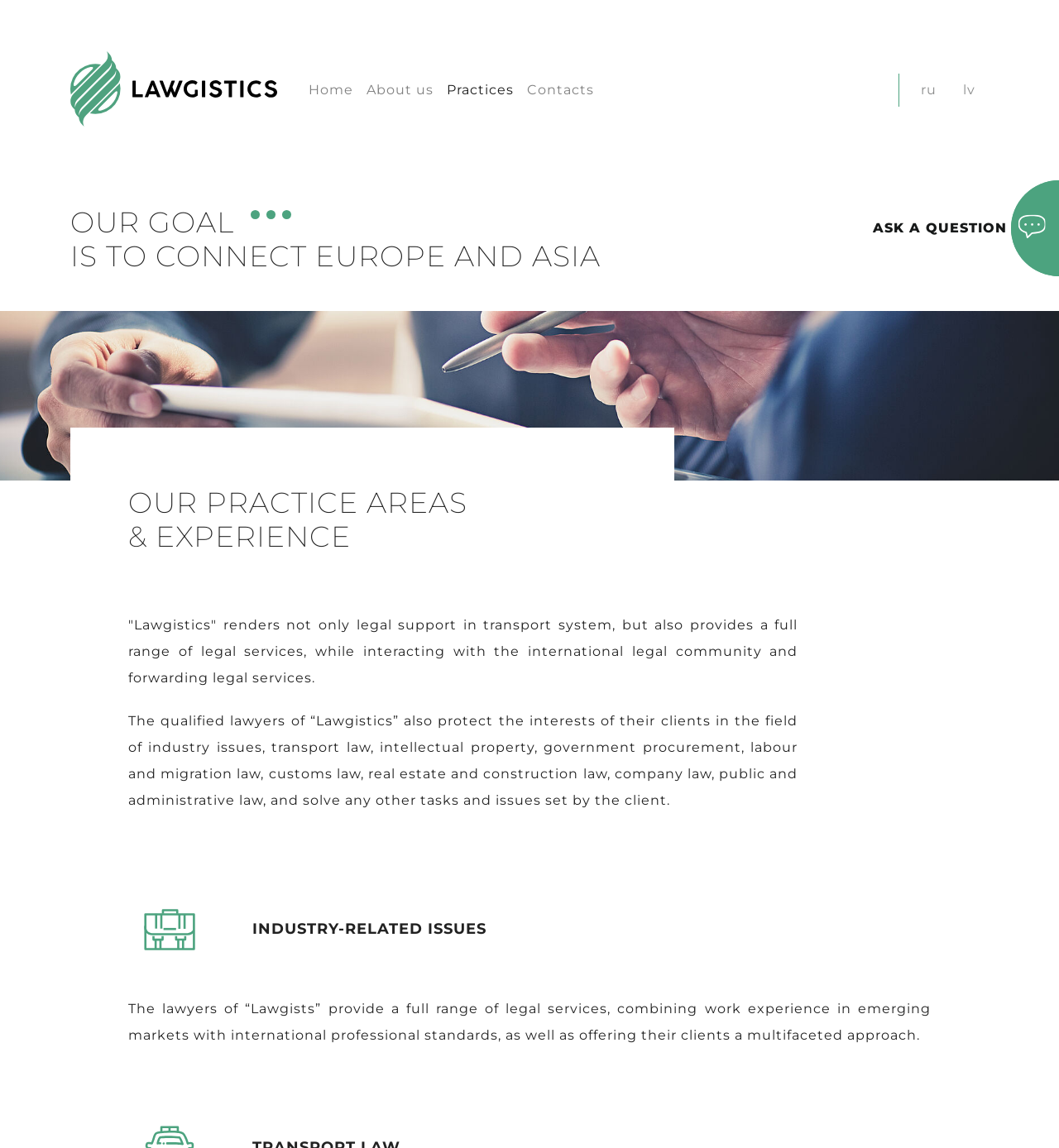Please find the top heading of the webpage and generate its text.

OUR PRACTICE AREAS & EXPERIENCE